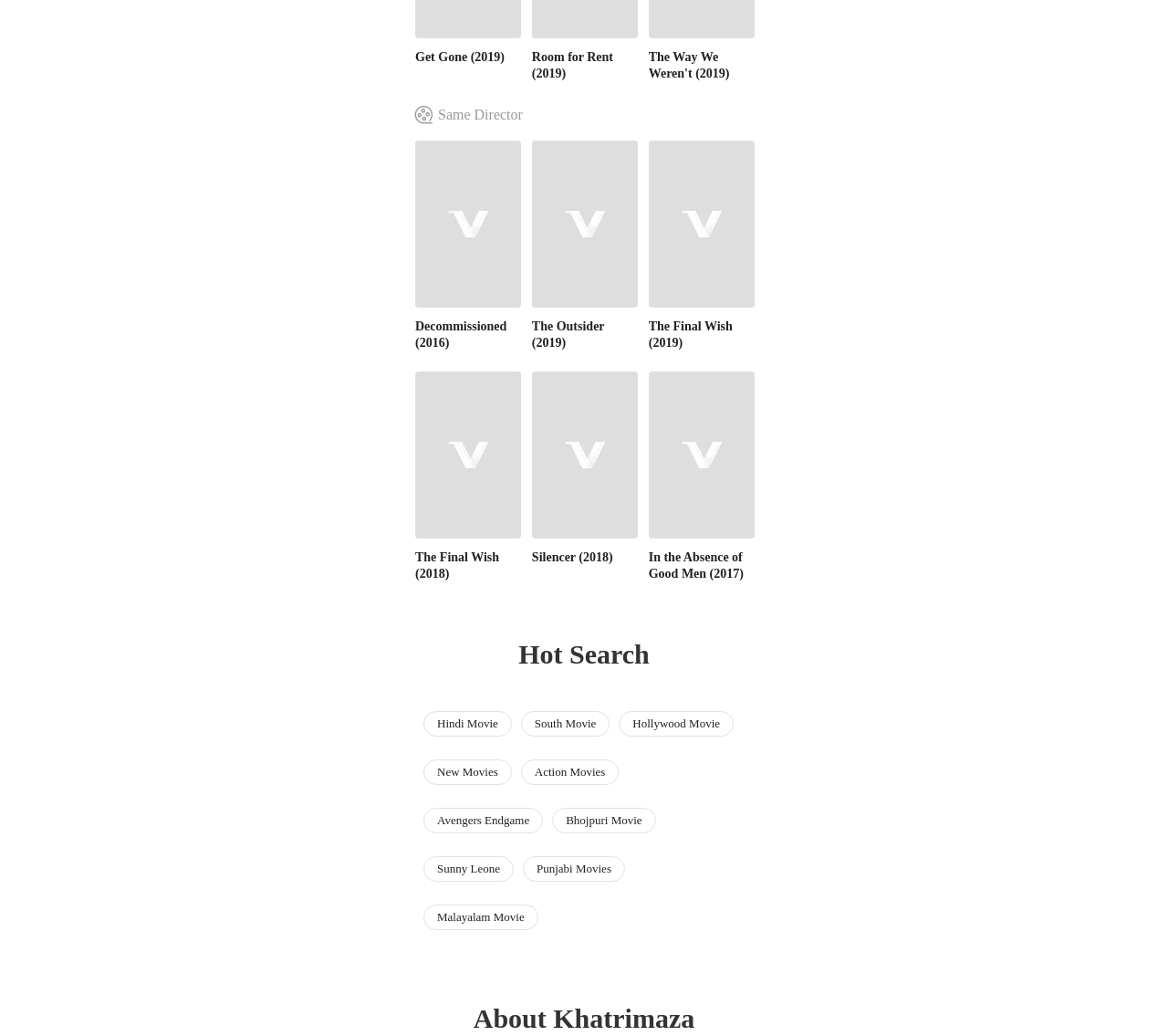What is the last section of the webpage?
Using the screenshot, give a one-word or short phrase answer.

About Khatrimaza